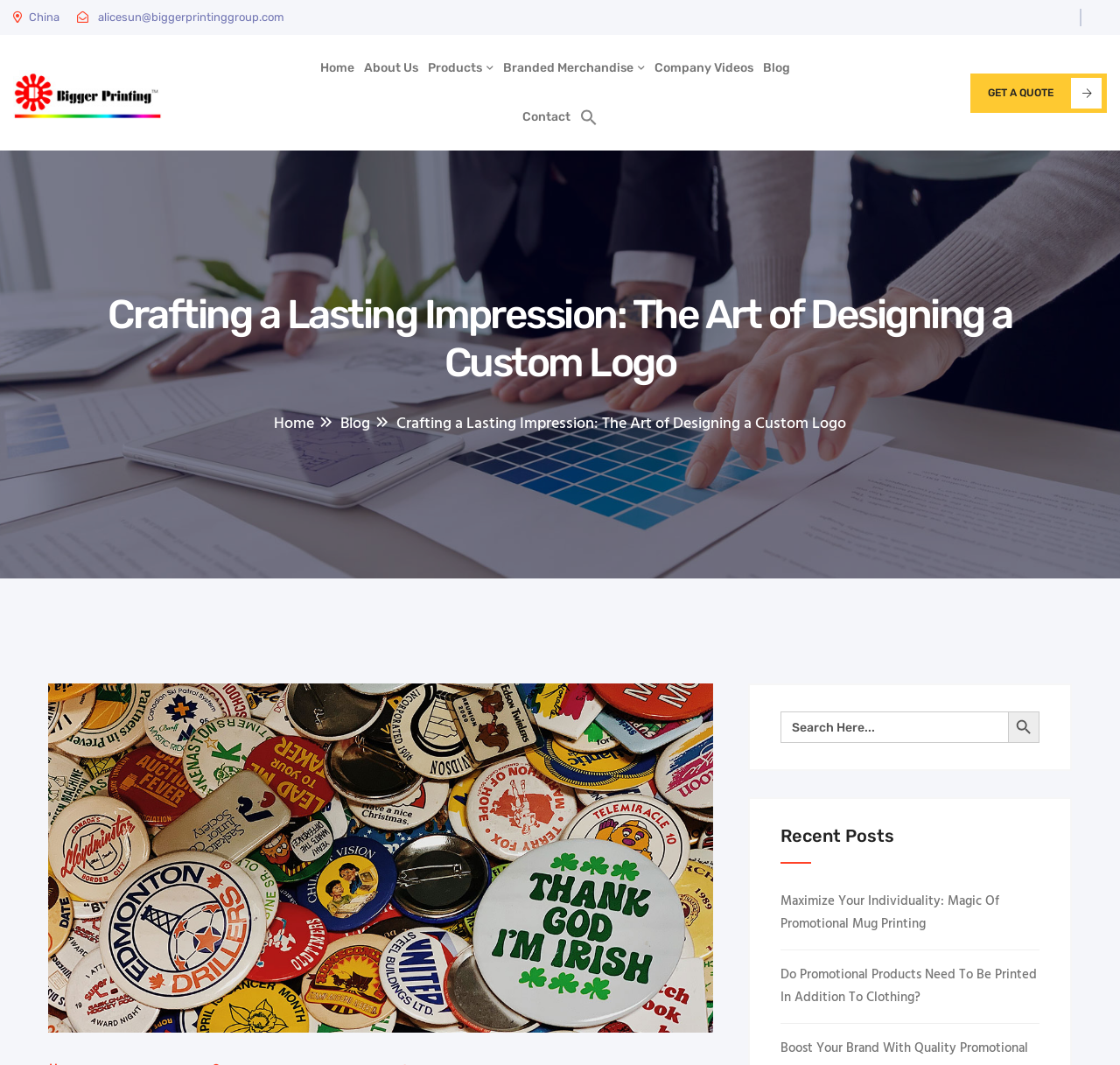Could you locate the bounding box coordinates for the section that should be clicked to accomplish this task: "search for something".

[0.697, 0.668, 0.928, 0.698]